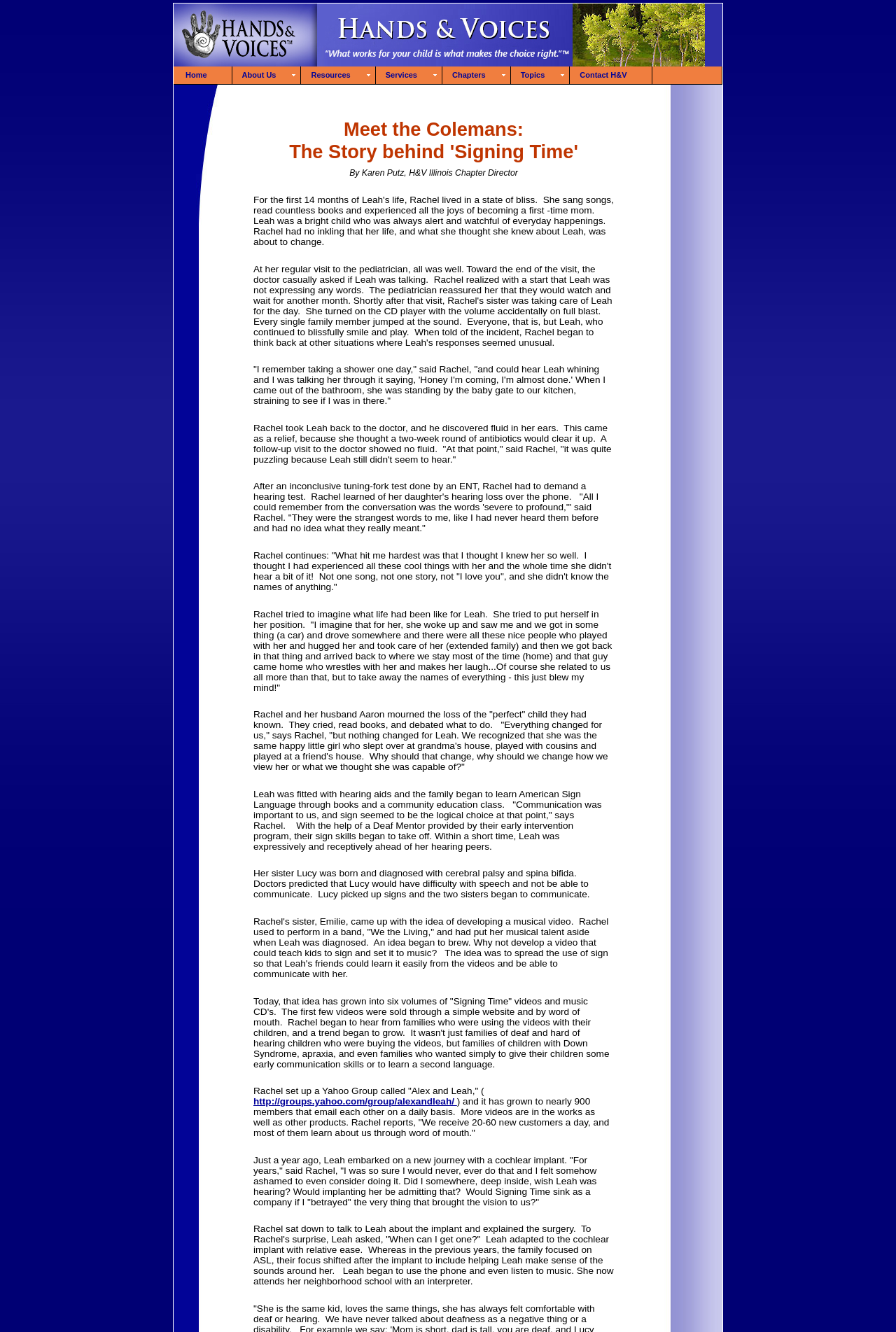Based on the image, give a detailed response to the question: What is Leah's current school setup?

Leah's current school setup is mentioned in the StaticText element which says 'She now attends her neighborhood school with an interpreter'.